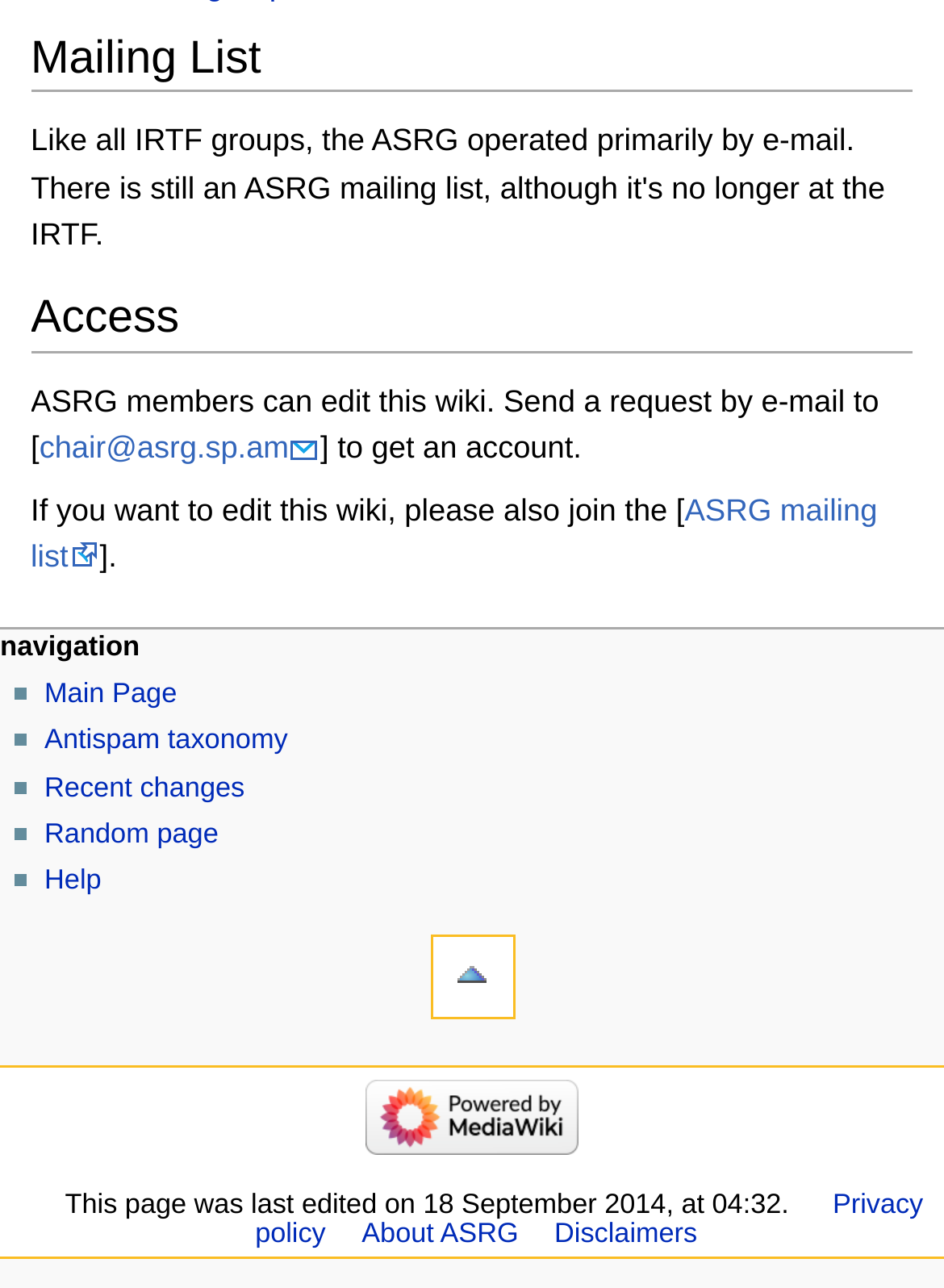Answer the question using only one word or a concise phrase: What is the function of the 'back to top' link?

To go back to the top of the page